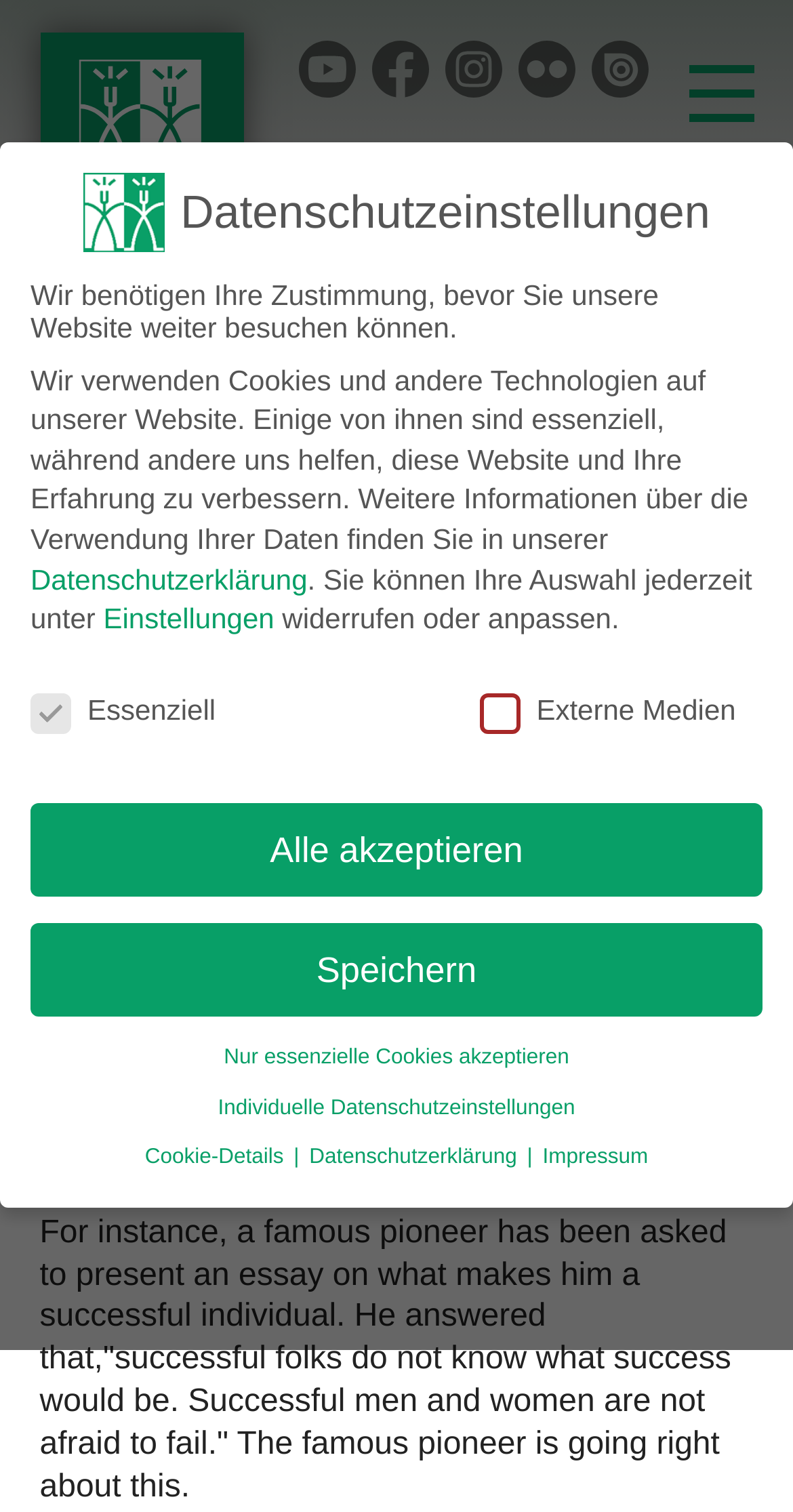Identify the bounding box for the described UI element: "What is a standard drink?".

None